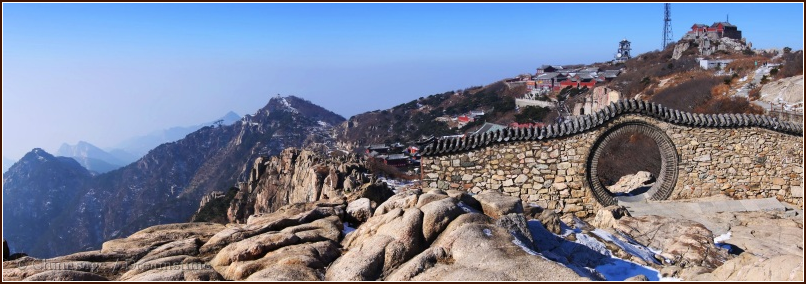Offer a detailed narrative of the scene shown in the image.

The image presents a breathtaking view of Mount Taishan in Shandong, China. In the foreground, a unique circular moon gate made of stone stands, symbolizing the harmonious blend of nature and architecture. The sturdy, curved structure features traditional Chinese design elements, inviting visitors to gaze through to the serene landscape beyond. 

Surrounding the gate, smooth, weathered rocks form the base of the mountain, while in the distance, the rugged peaks of Taishan rise majestically, veiled in a soft blue haze. The environment is interspersed with remnants of human habitation, visible towards the right side of the image where several buildings perch atop the slopes, hinting at the area's cultural significance and the pilgrimage traditions surrounding this sacred site.

This UNESCO World Heritage site is revered not only in Daoist traditions but also among Buddhists and Confucians, showcasing the intertwining of spirituality and natural beauty. The scene highlights the awe-inspiring vistas that have captivated countless visitors throughout history, making Mount Taishan a symbolic representation of China's profound cultural heritage and enduring natural landscapes.